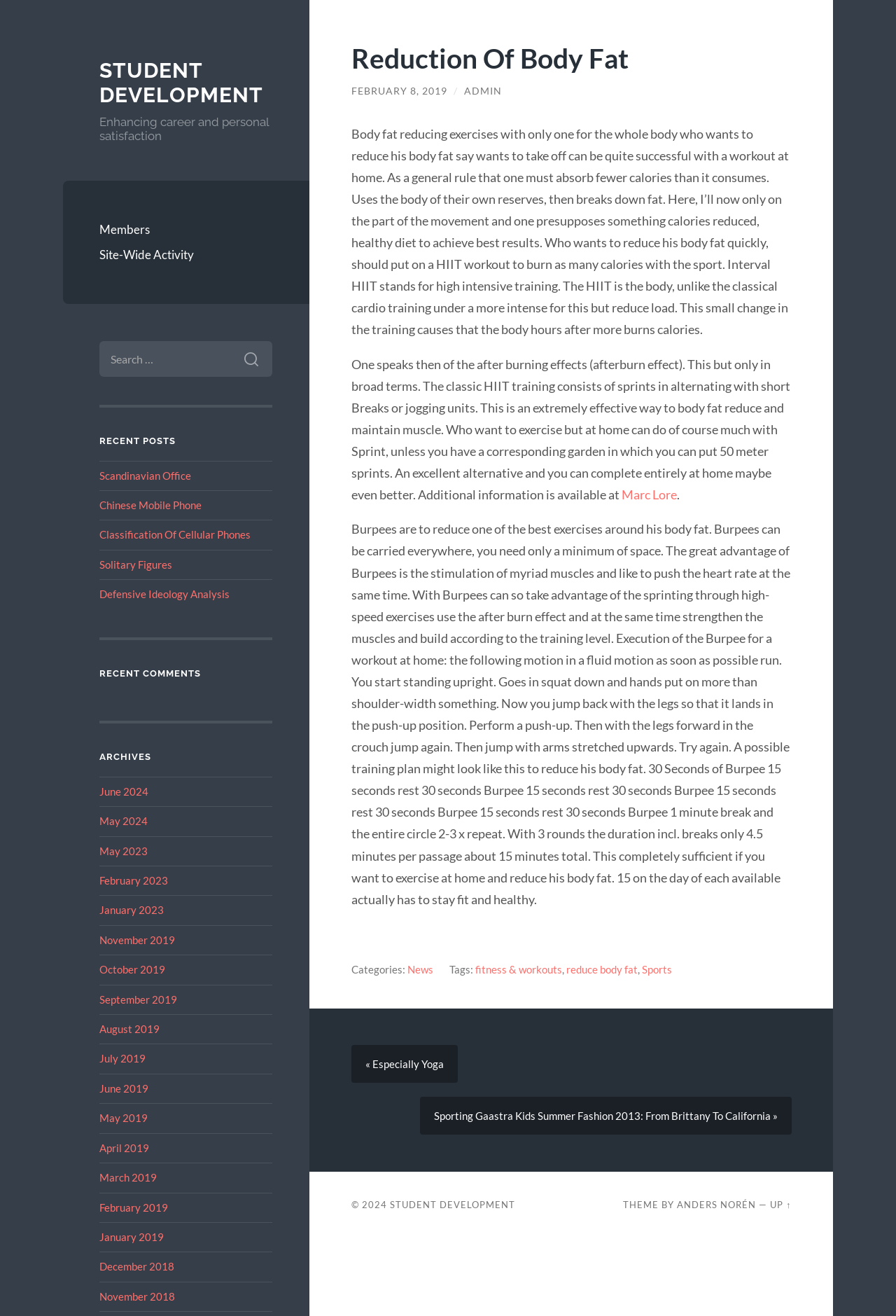Determine the bounding box coordinates of the section I need to click to execute the following instruction: "Click on the link 'fitness & workouts'". Provide the coordinates as four float numbers between 0 and 1, i.e., [left, top, right, bottom].

[0.53, 0.732, 0.627, 0.741]